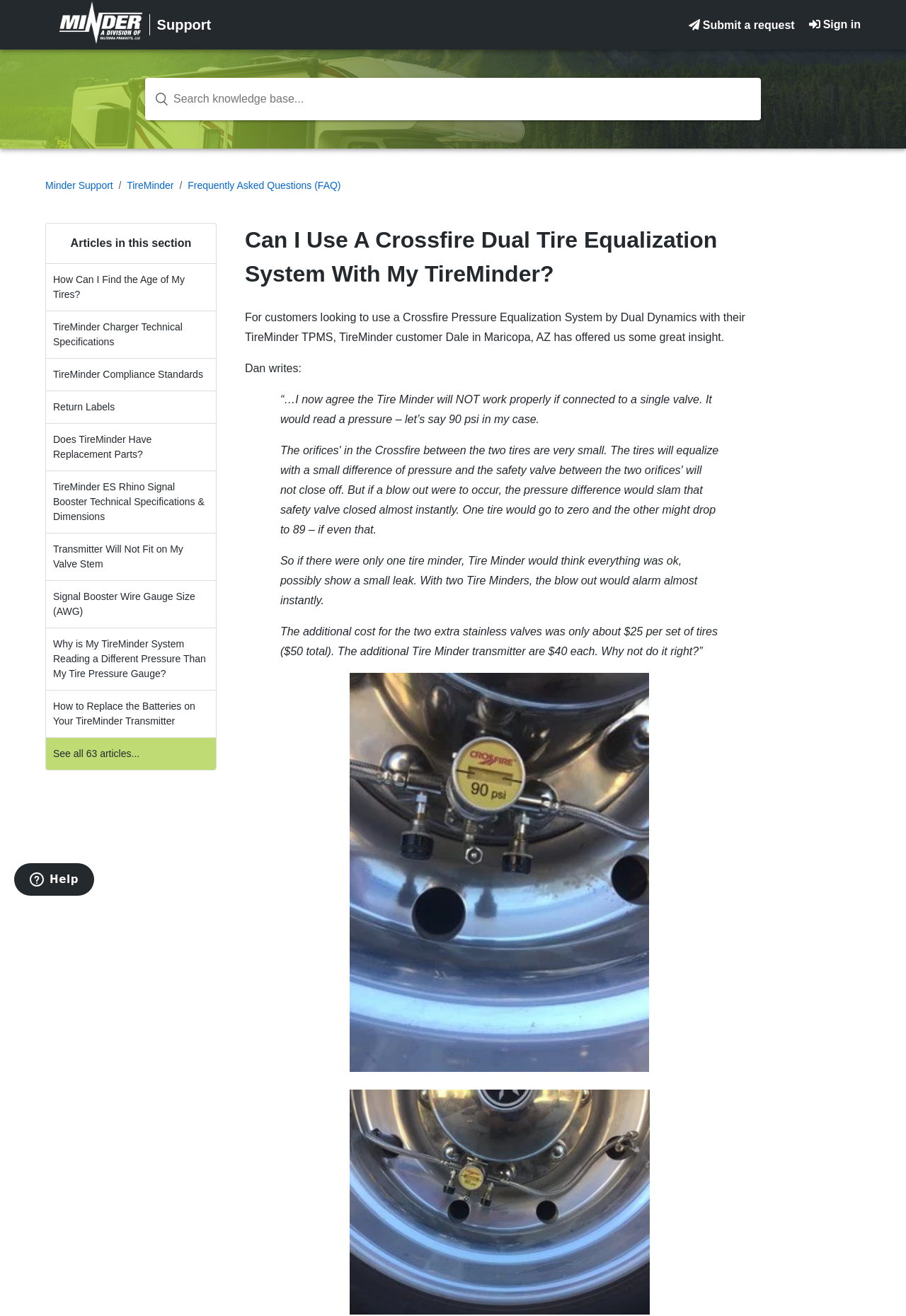Please determine the bounding box coordinates, formatted as (top-left x, top-left y, bottom-right x, bottom-right y), with all values as floating point numbers between 0 and 1. Identify the bounding box of the region described as: TireMinder Charger Technical Specifications

[0.051, 0.236, 0.238, 0.272]